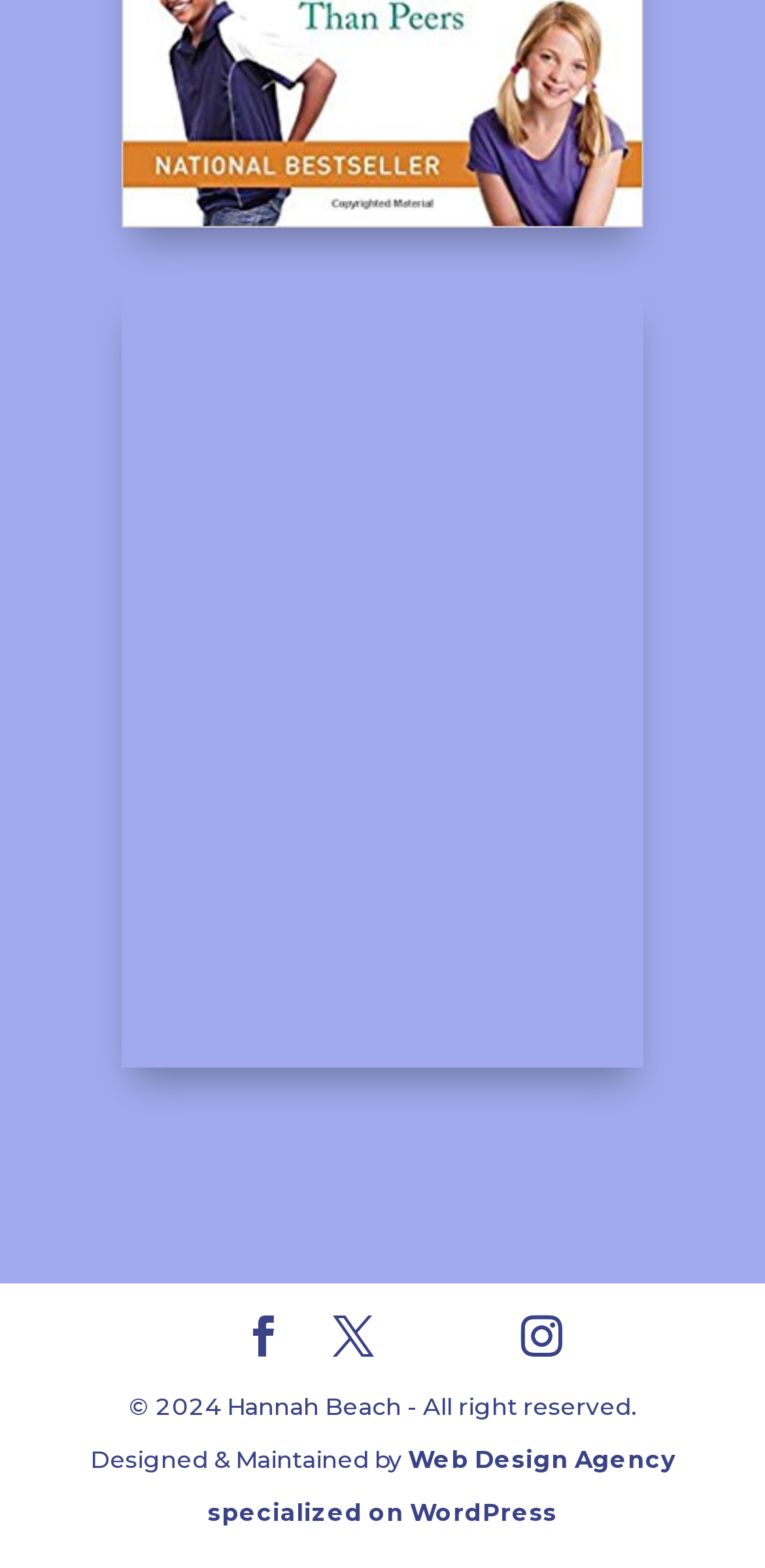Who designed and maintained the website?
Using the image as a reference, deliver a detailed and thorough answer to the question.

I found the information by looking at the link element at the bottom of the page, which says 'Designed & Maintained by Web Design Agency specialized on WordPress'.